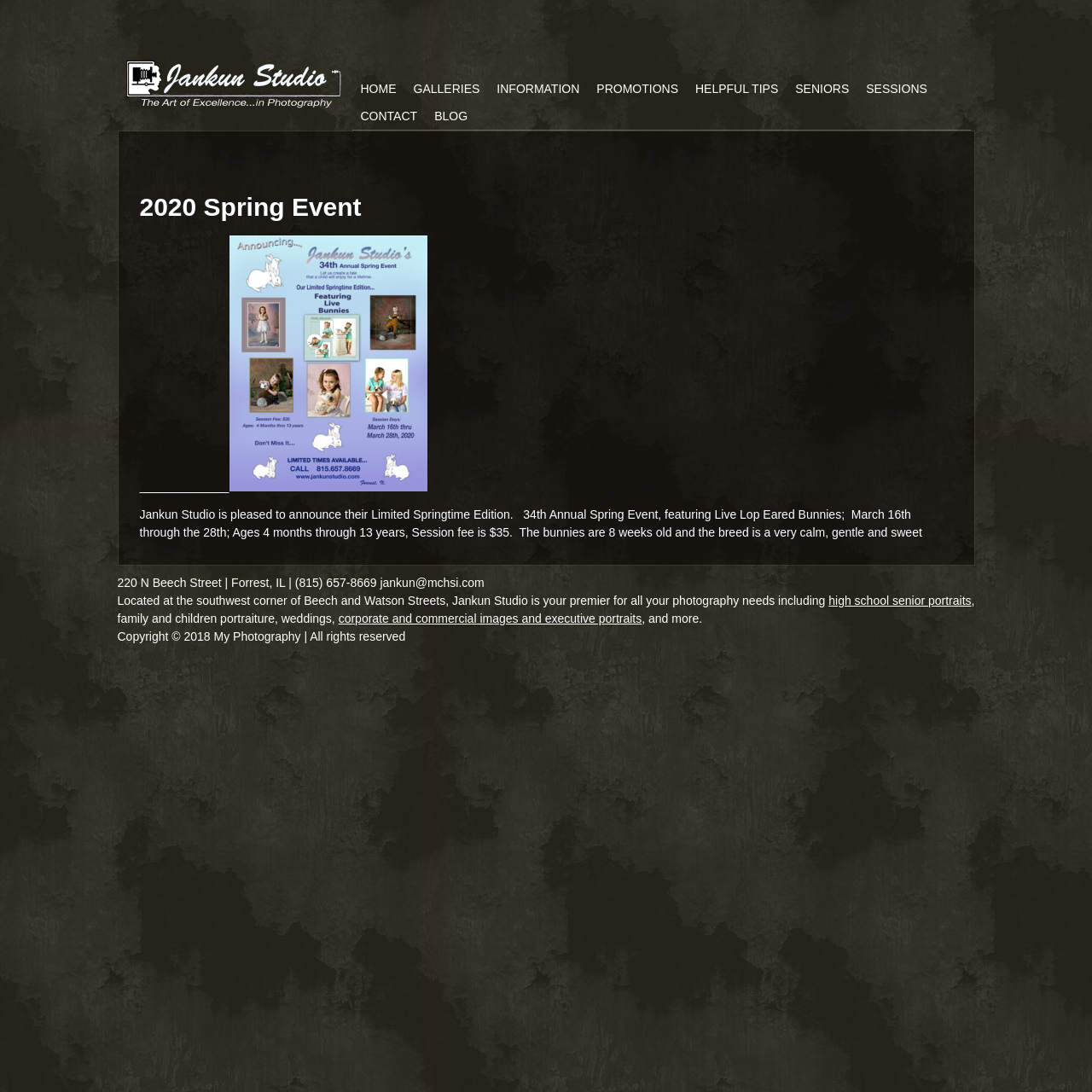Use one word or a short phrase to answer the question provided: 
What type of portraits does the studio offer?

senior, family, children, weddings, corporate